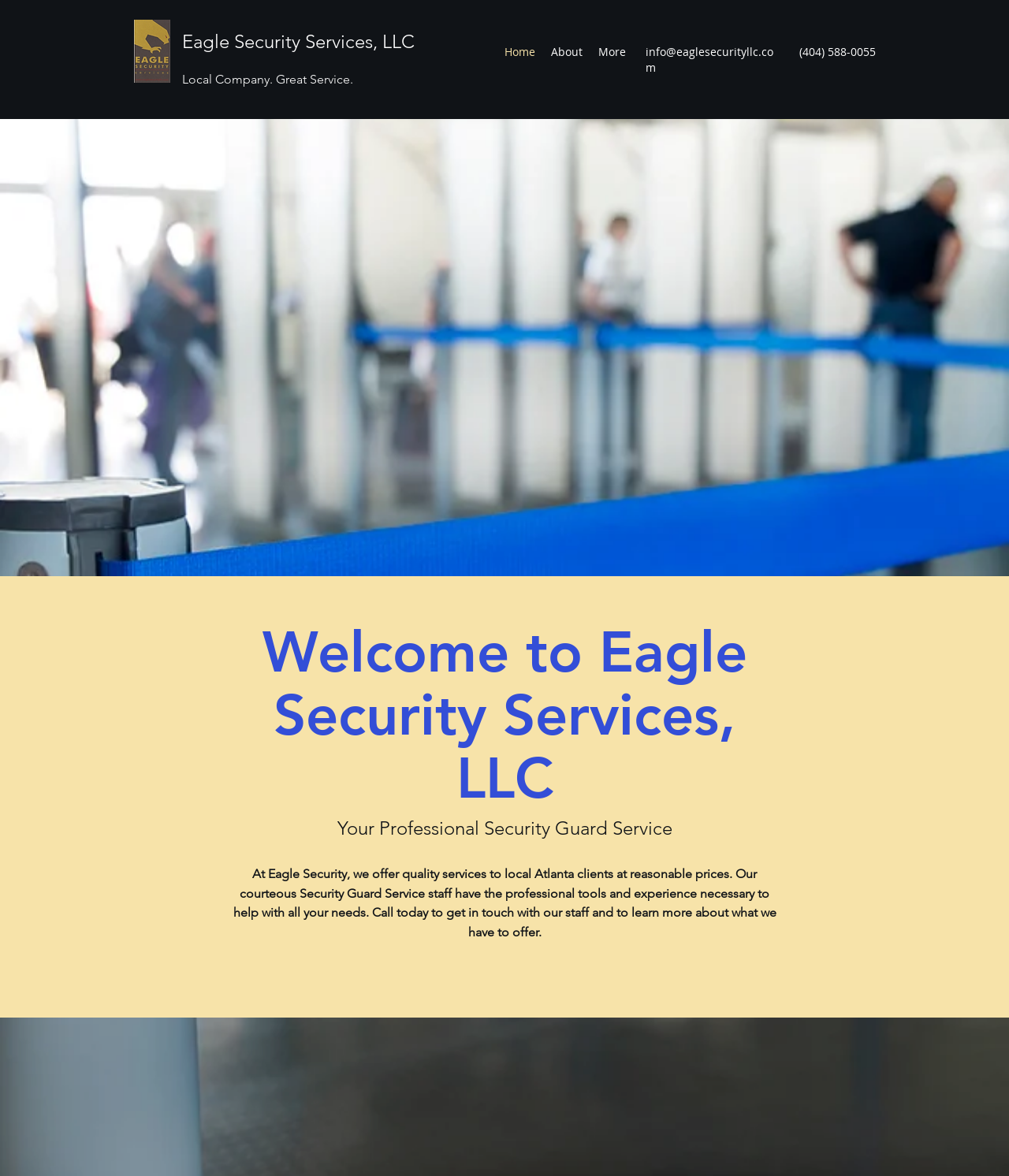Offer a comprehensive description of the webpage’s content and structure.

The webpage is the homepage of Eagle Security Services, LLC, a local security guard service company. At the top left corner, there is a small image of a screenshot. Next to it, the company name "Eagle Security Services, LLC" is displayed prominently, followed by the tagline "Local Company. Great Service." 

On the top right side, there is a navigation menu labeled "Site" with links to "Home", "About", and "More". Below the navigation menu, the company's contact information is displayed, including an email address and a phone number.

The main content of the page is divided into two sections. The top section has a heading that reads "Welcome to Eagle Security Services, LLC" and a subheading that describes the company as a "Professional Security Guard Service". 

The bottom section contains a paragraph of text that describes the company's services, including the quality of their staff and the reasonable prices they offer. The text also invites visitors to call the company to learn more about their services. 

There are two regions on the page, one labeled "Home: Welcome" and the other labeled "Home: About", which may indicate that the page has multiple sections or tabs.